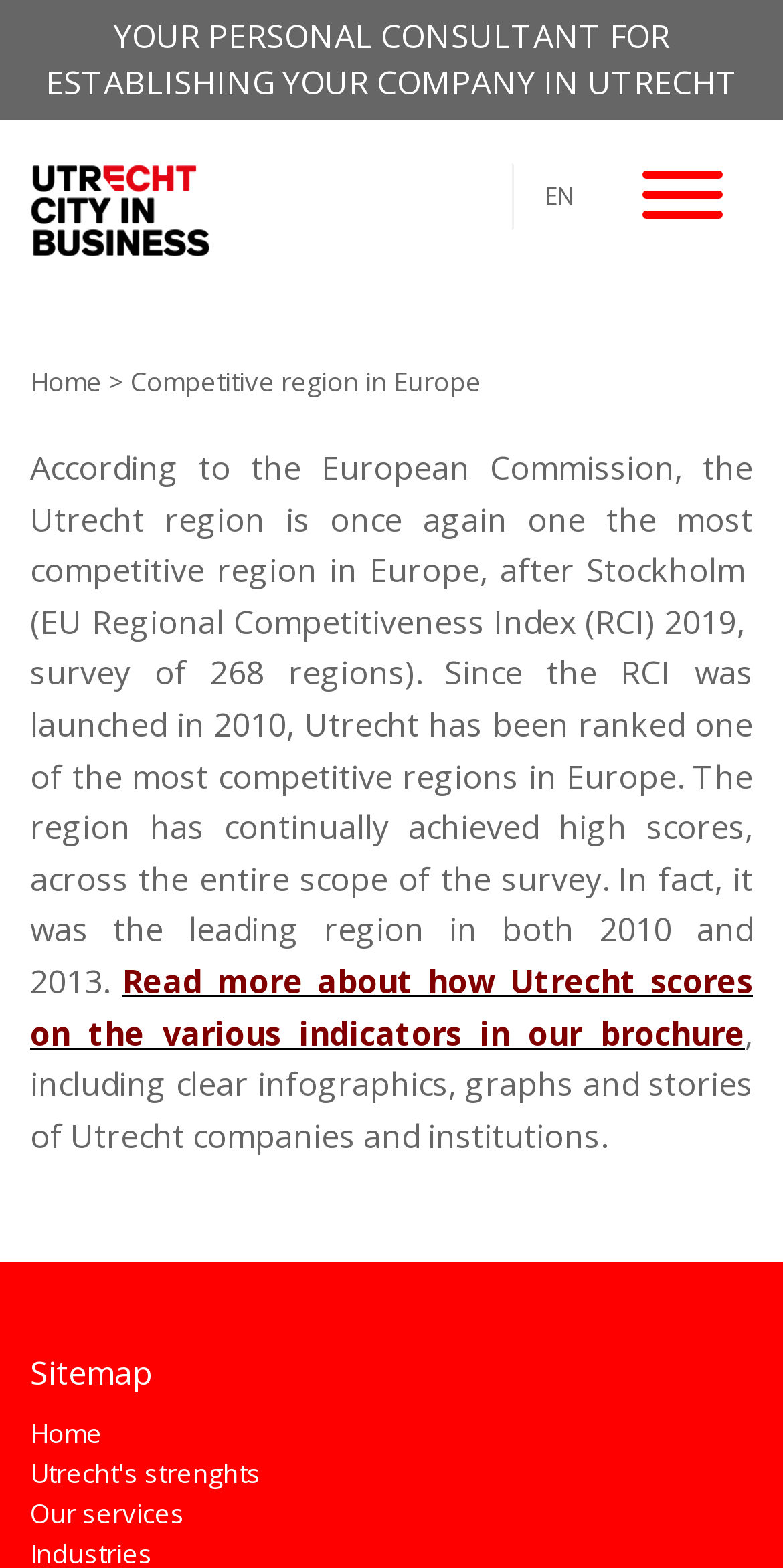What is the name of the region described as competitive?
Based on the screenshot, answer the question with a single word or phrase.

Utrecht